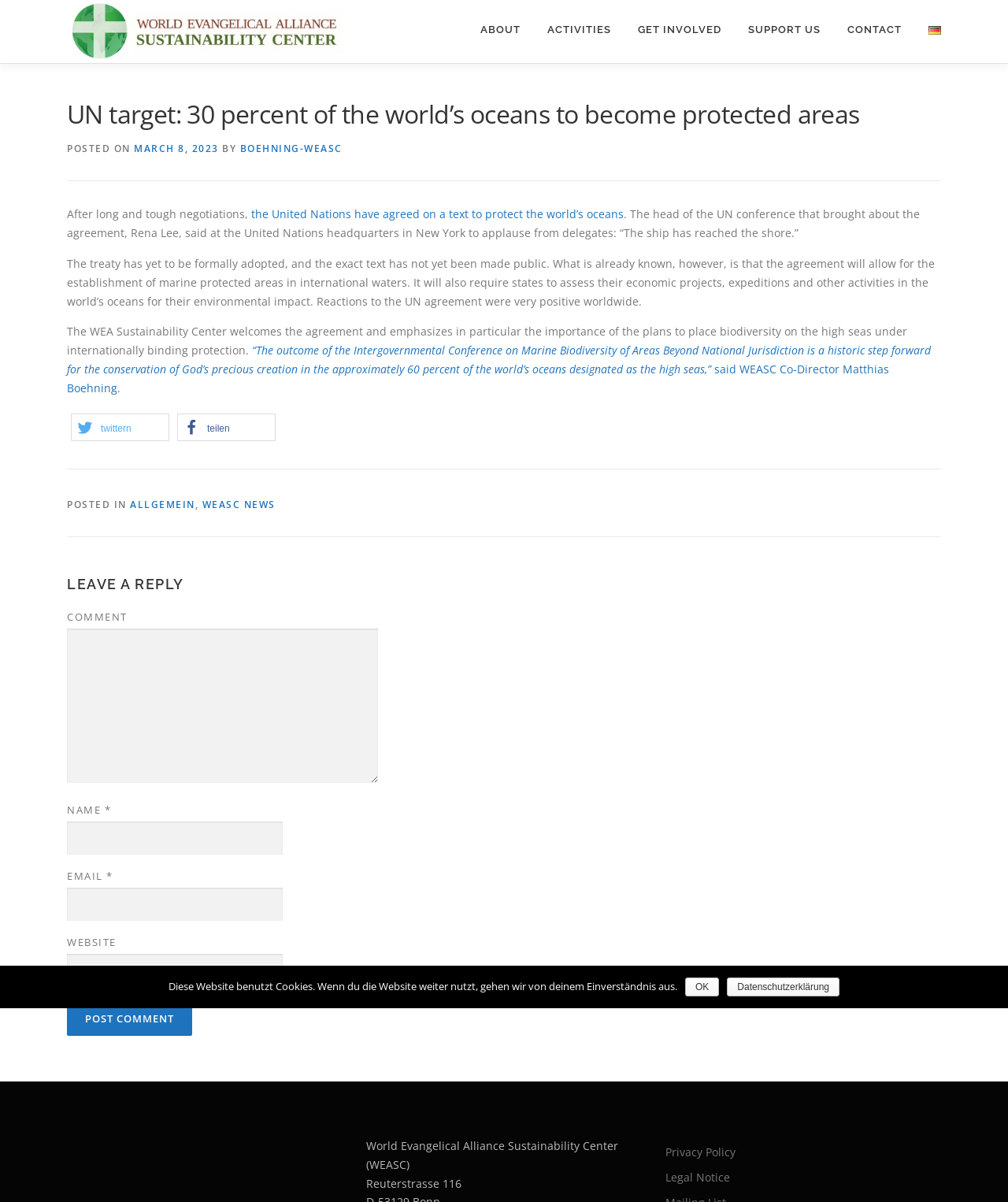Using the information in the image, could you please answer the following question in detail:
What is the name of the organization?

The name of the organization can be found in the top-left corner of the webpage, where it says 'WEA Sustainability Center' next to the logo.